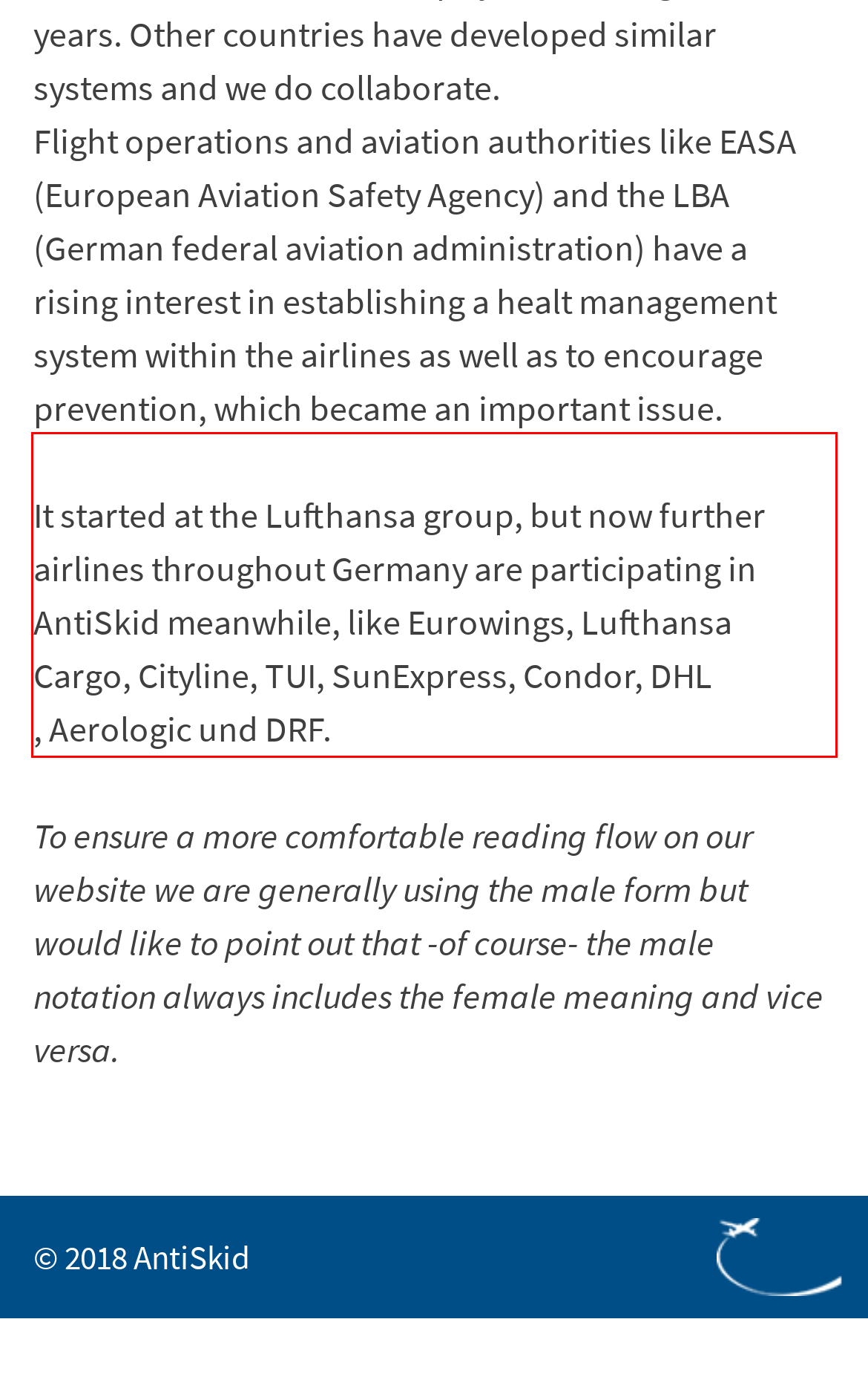Analyze the webpage screenshot and use OCR to recognize the text content in the red bounding box.

It started at the Lufthansa group, but now further airlines throughout Germany are participating in AntiSkid meanwhile, like Eurowings, Lufthansa Cargo, Cityline, TUI, SunExpress, Condor, DHL , Aerologic und DRF.